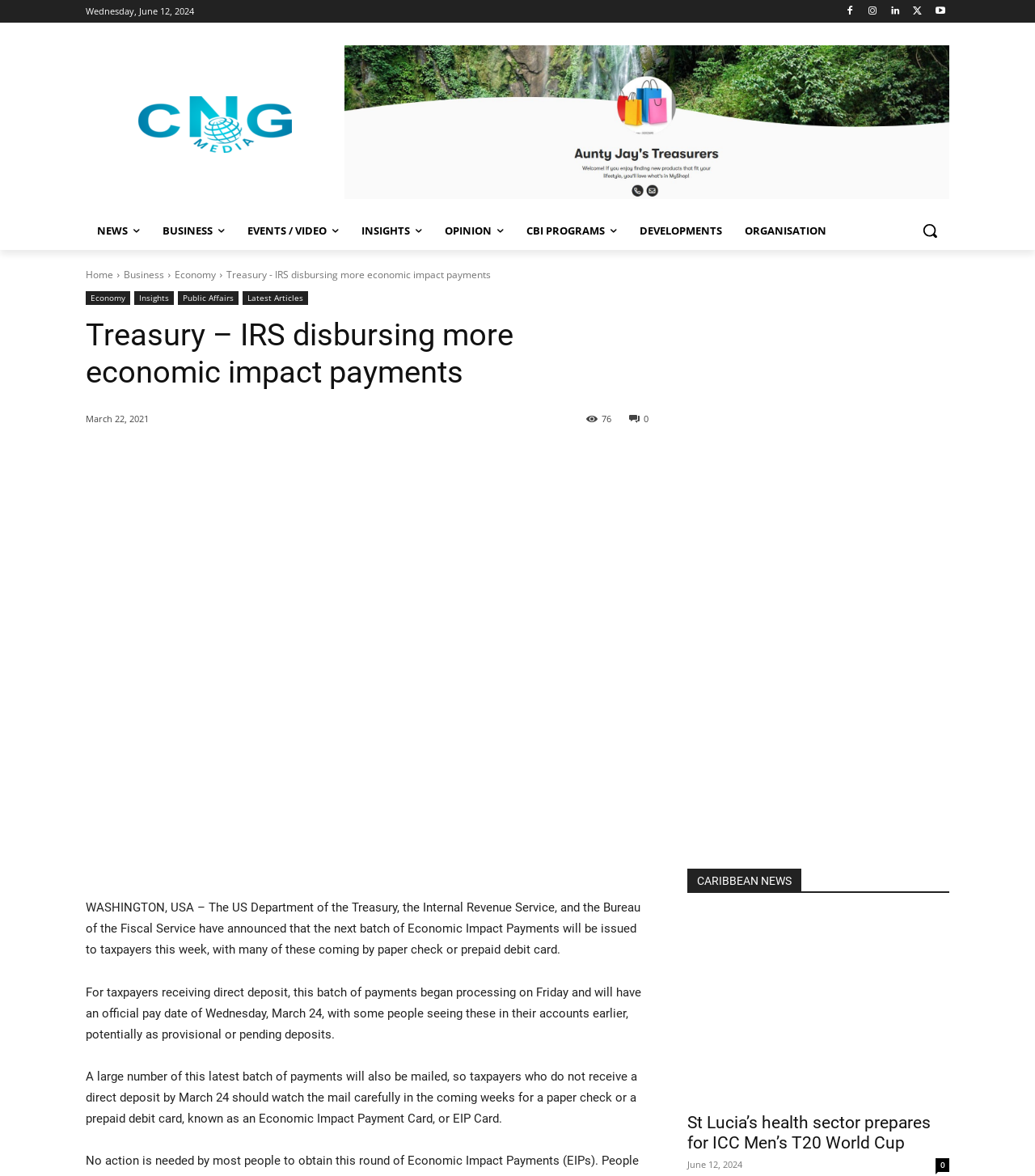Describe the webpage meticulously, covering all significant aspects.

This webpage appears to be a news article from Caribbean News Global. At the top, there is a date "Wednesday, June 12, 2024" and a row of social media icons. Below that, there is a logo on the left and a search button on the right. 

The main navigation menu is located below the logo, with links to "NEWS", "BUSINESS", "EVENTS / VIDEO", "INSIGHTS", "OPINION", "CBI PROGRAMS", "DEVELOPMENTS", and "ORGANISATION". 

The article's title "Treasury - IRS disbursing more economic impact payments" is displayed prominently, followed by a brief summary of the article. The article itself is divided into paragraphs, discussing the US Department of the Treasury, the Internal Revenue Service, and the Bureau of the Fiscal Service announcing the next batch of Economic Impact Payments.

On the right side of the article, there are several images and links to other news articles, including "St Lucia’s health sector prepares for ICC Men’s T20 World Cup". The webpage also has a section titled "CARIBBEAN NEWS" with a link to another news article. At the bottom, there is a timestamp "June 12, 2024" and a link with a "0" label.